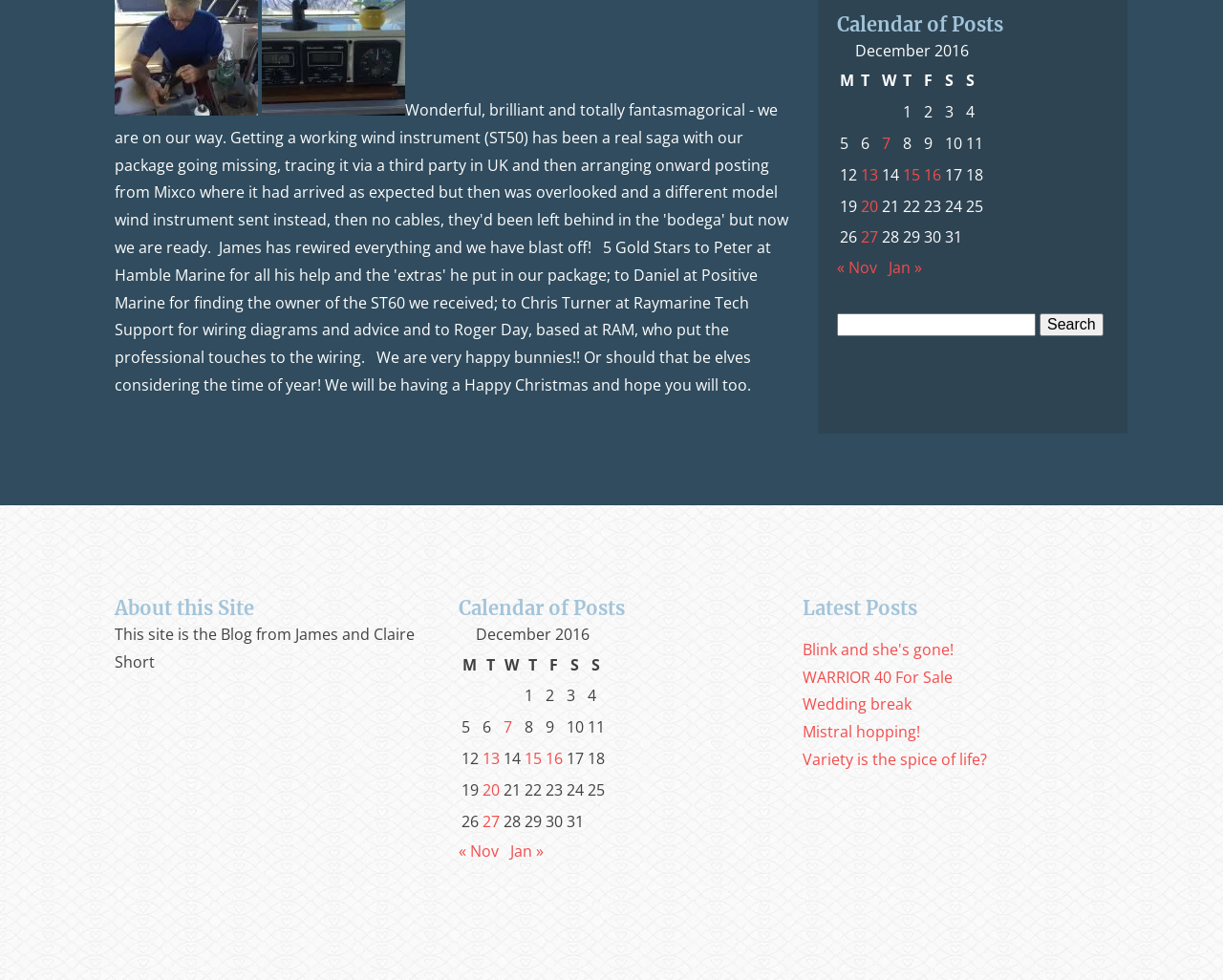Find the bounding box of the element with the following description: "parent_node: Search for: name="s"". The coordinates must be four float numbers between 0 and 1, formatted as [left, top, right, bottom].

[0.684, 0.32, 0.847, 0.343]